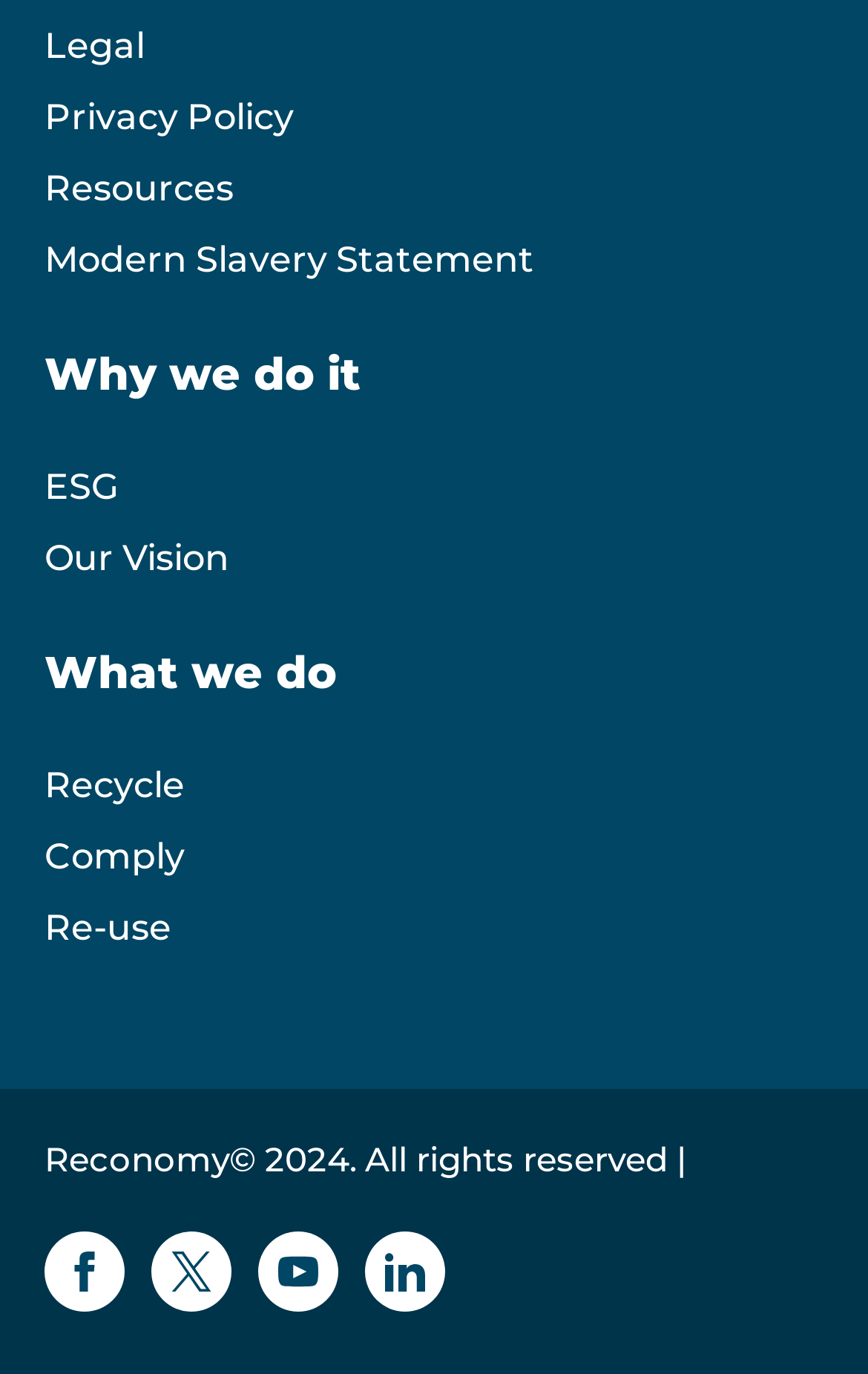What is the text above the 'What we do' link?
From the screenshot, supply a one-word or short-phrase answer.

Why we do it